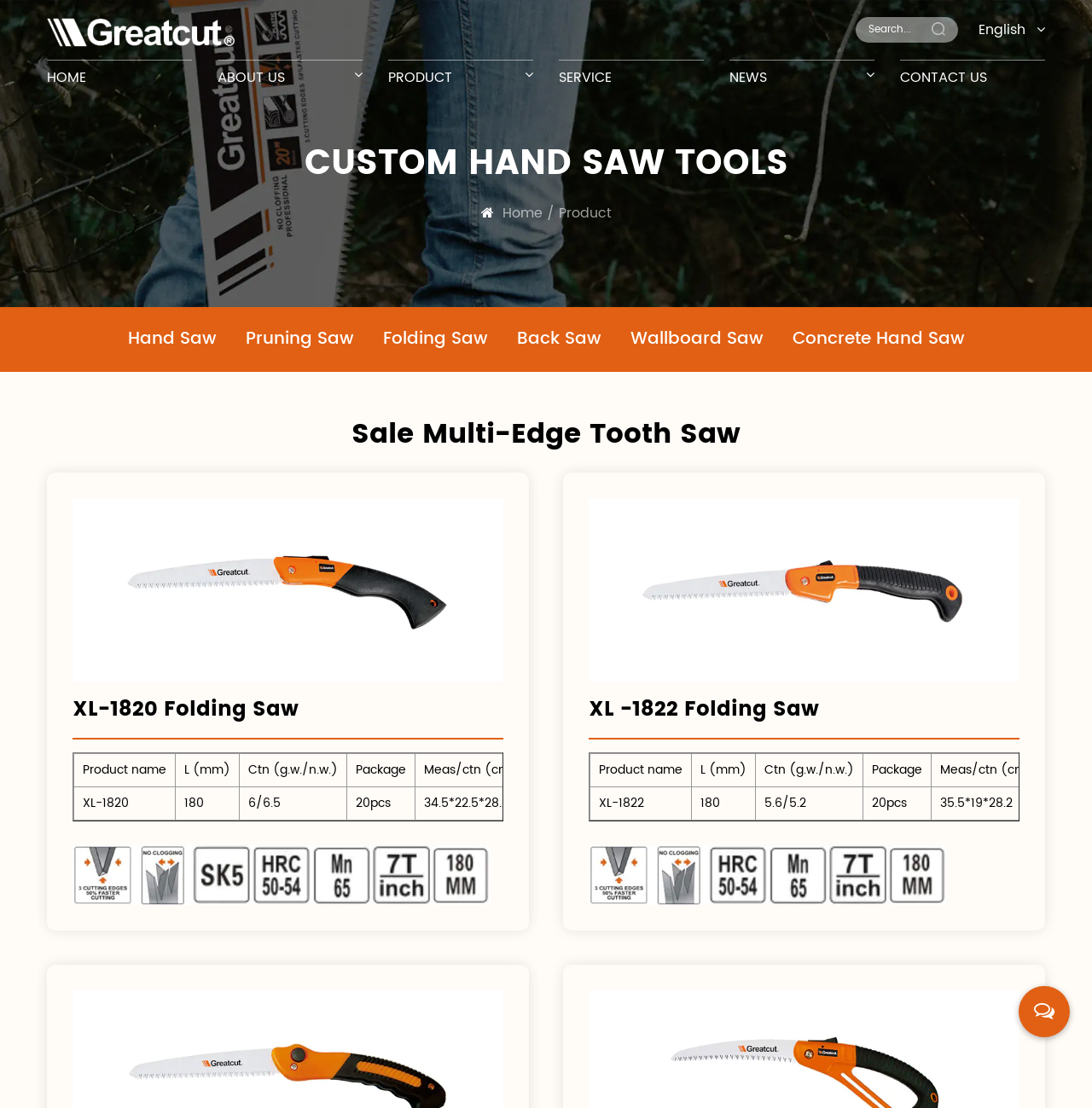Identify the bounding box coordinates of the region that needs to be clicked to carry out this instruction: "View XL-1820 folding saw details". Provide these coordinates as four float numbers ranging from 0 to 1, i.e., [left, top, right, bottom].

[0.066, 0.626, 0.461, 0.654]